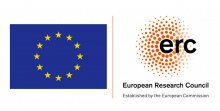Explain the image in a detailed and thorough manner.

The image features the official logo of the European Research Council (ERC), prominently displaying the symbol of the European Union alongside the ERC branding. On the left, the EU flag features a blue background adorned with a circle of twelve golden stars, representing unity and harmony among the member states. To the right, the ERC logo consists of the acronym "erc" stylized in lowercase with a burst of orange dots surrounding it, emphasizing innovation and research excellence. Below the logo, the full name "European Research Council" is displayed, along with the phrase "Established by the European Commission," highlighting the ERC's foundational role in promoting high-quality scientific research across Europe. This visual representation signifies the council's commitment to funding investigator-driven research and fostering scientific advancement throughout the region.